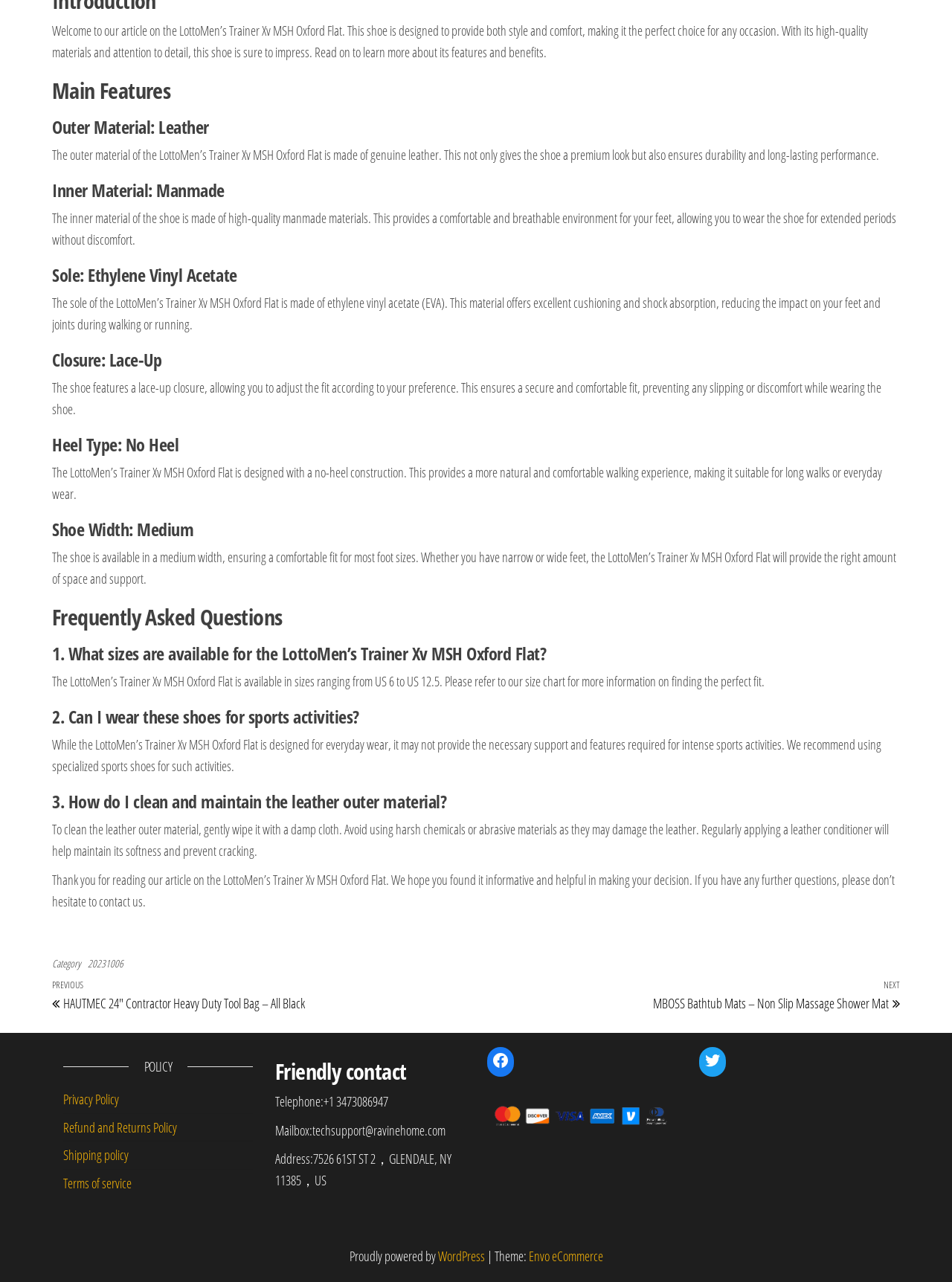Find the bounding box coordinates for the element described here: "WordPress".

[0.46, 0.973, 0.509, 0.987]